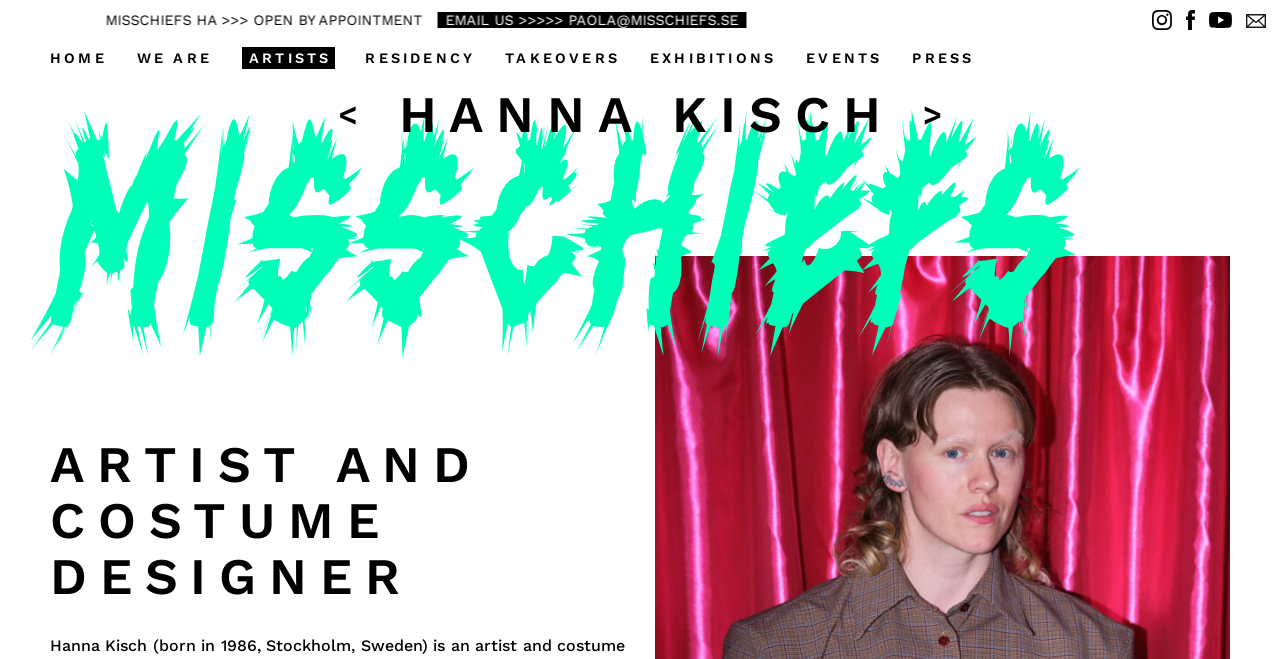What is the dominant color of the background image?
From the image, respond using a single word or phrase.

Dark